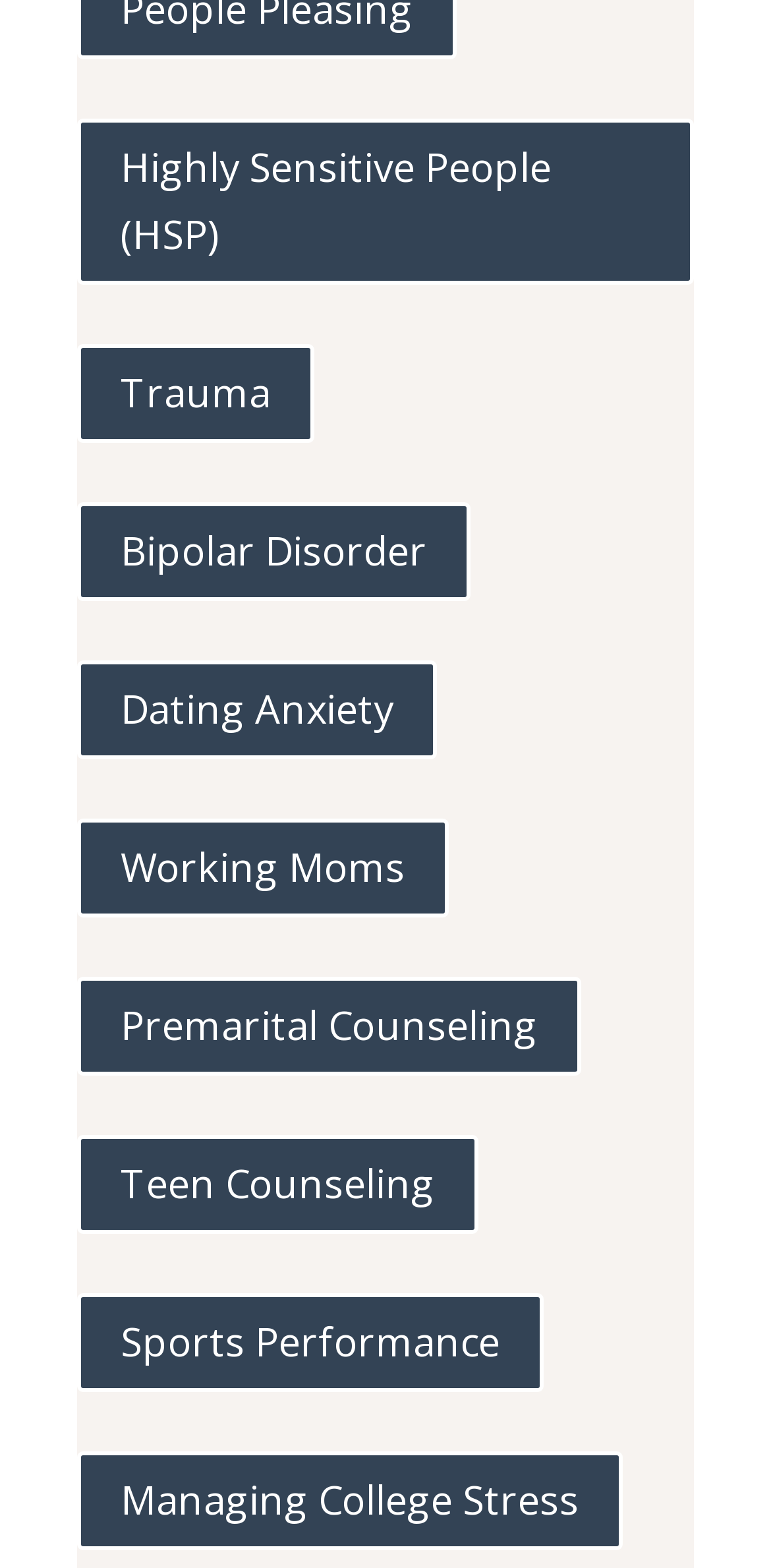What is the topic of the link at the bottom of the webpage?
Answer the question with a single word or phrase derived from the image.

Managing College Stress